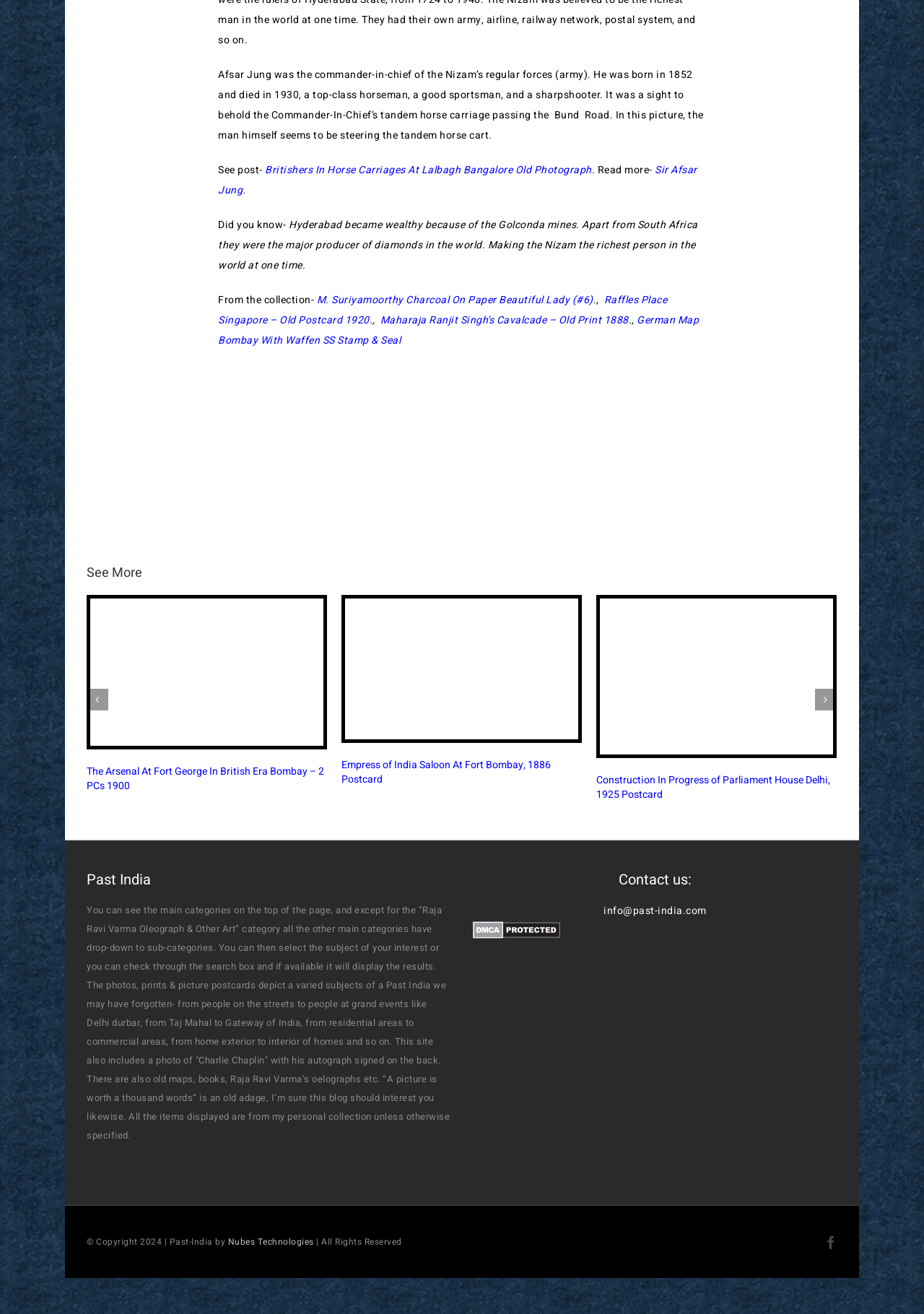Please identify the bounding box coordinates of the element's region that should be clicked to execute the following instruction: "Submit your email for newsletter". The bounding box coordinates must be four float numbers between 0 and 1, i.e., [left, top, right, bottom].

None